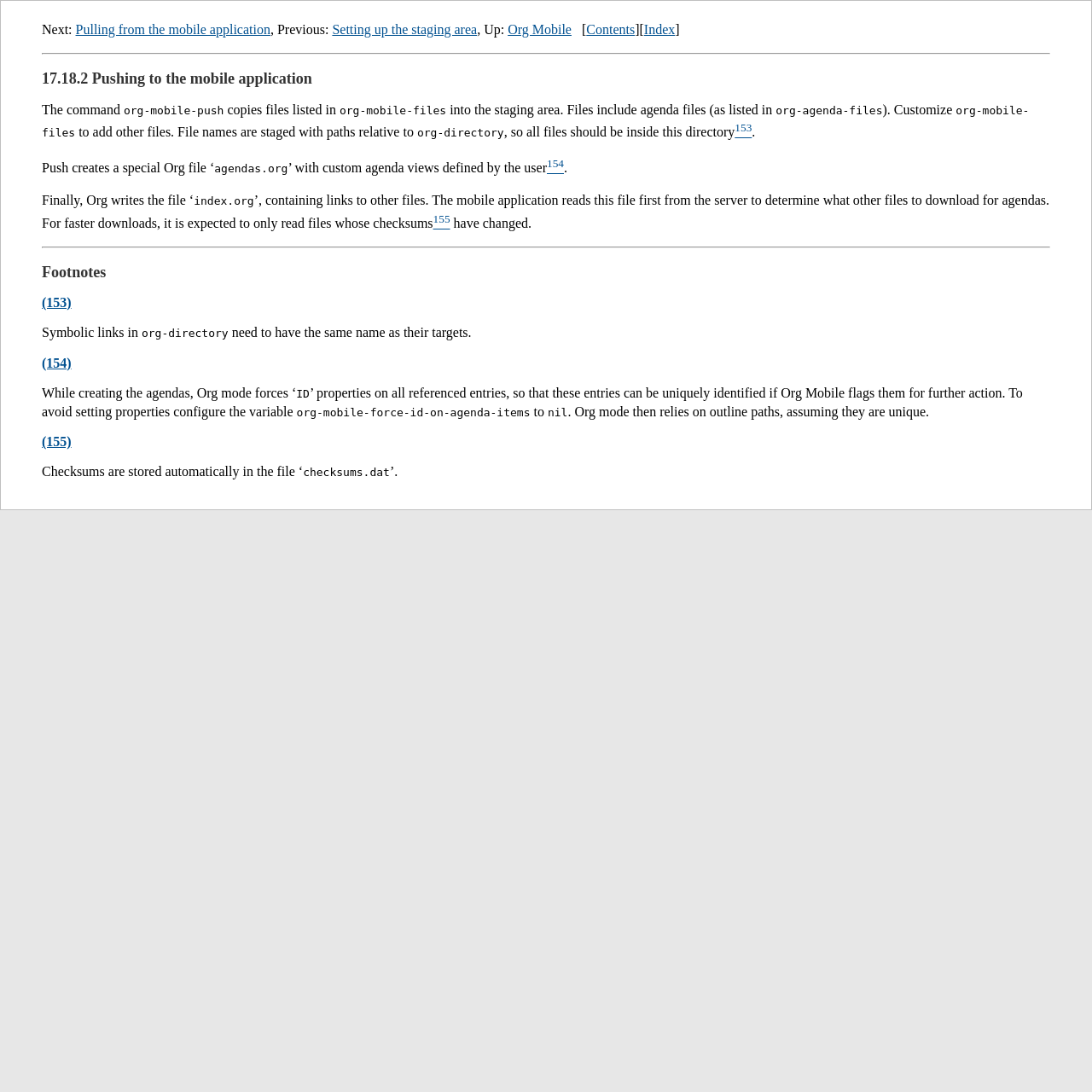Could you highlight the region that needs to be clicked to execute the instruction: "Go to 'Org Mobile'"?

[0.465, 0.02, 0.523, 0.034]